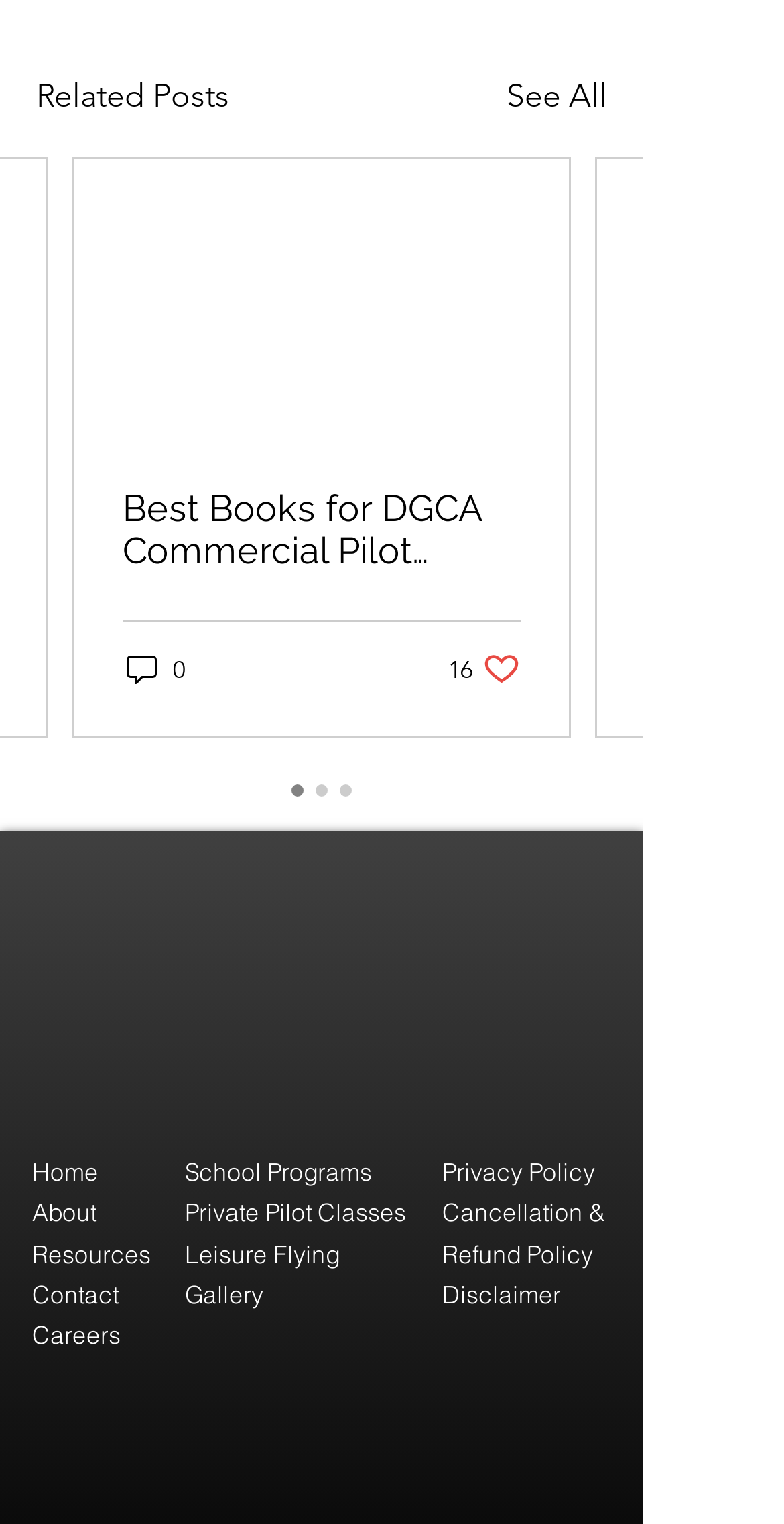Determine the bounding box coordinates of the clickable region to execute the instruction: "View related posts". The coordinates should be four float numbers between 0 and 1, denoted as [left, top, right, bottom].

[0.046, 0.048, 0.292, 0.08]